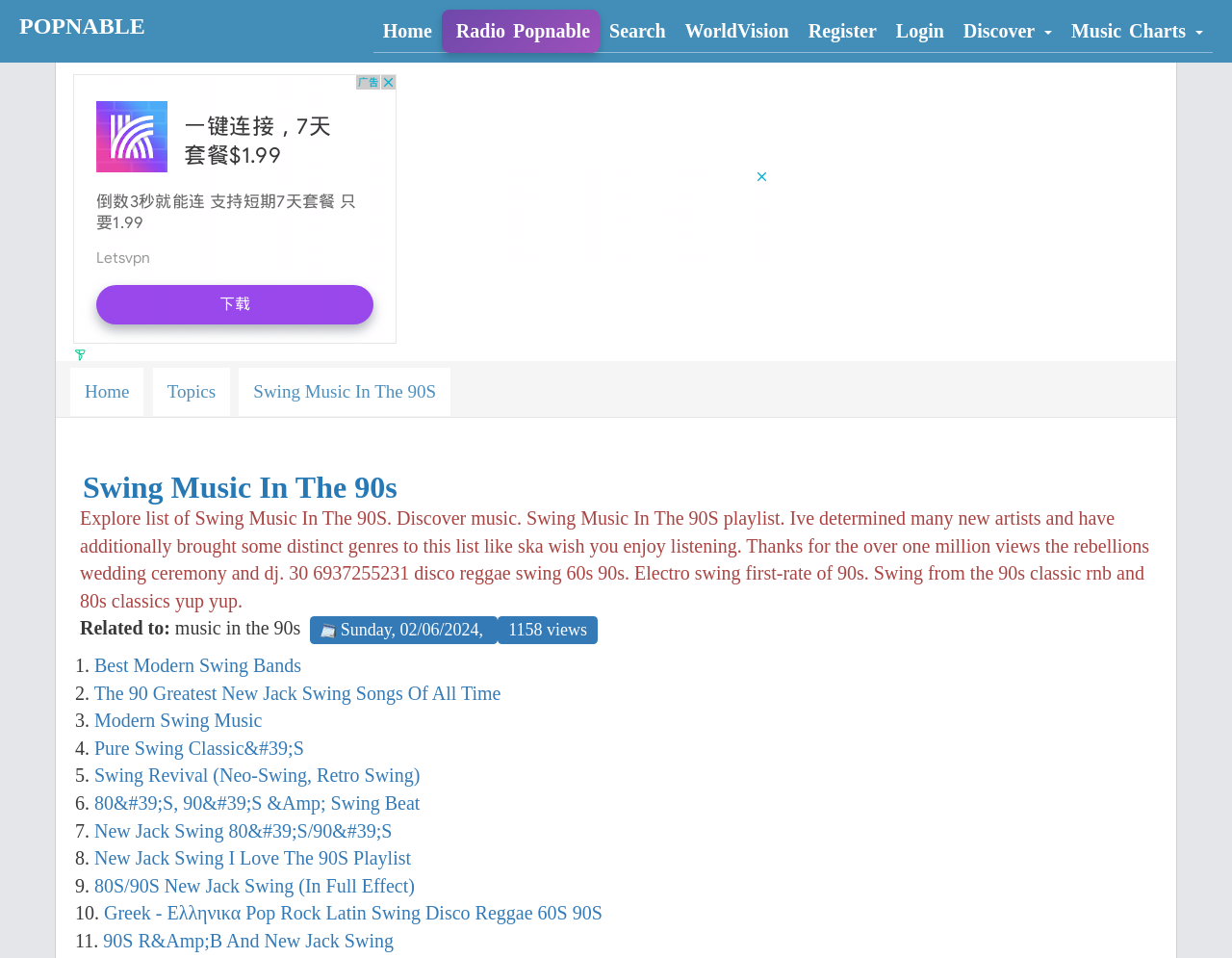Carefully examine the image and provide an in-depth answer to the question: What is the first item in the list of swing music?

The first item in the list of swing music can be found by looking at the links below the heading 'Swing Music In The 90s'. The first link is 'Best Modern Swing Bands'.